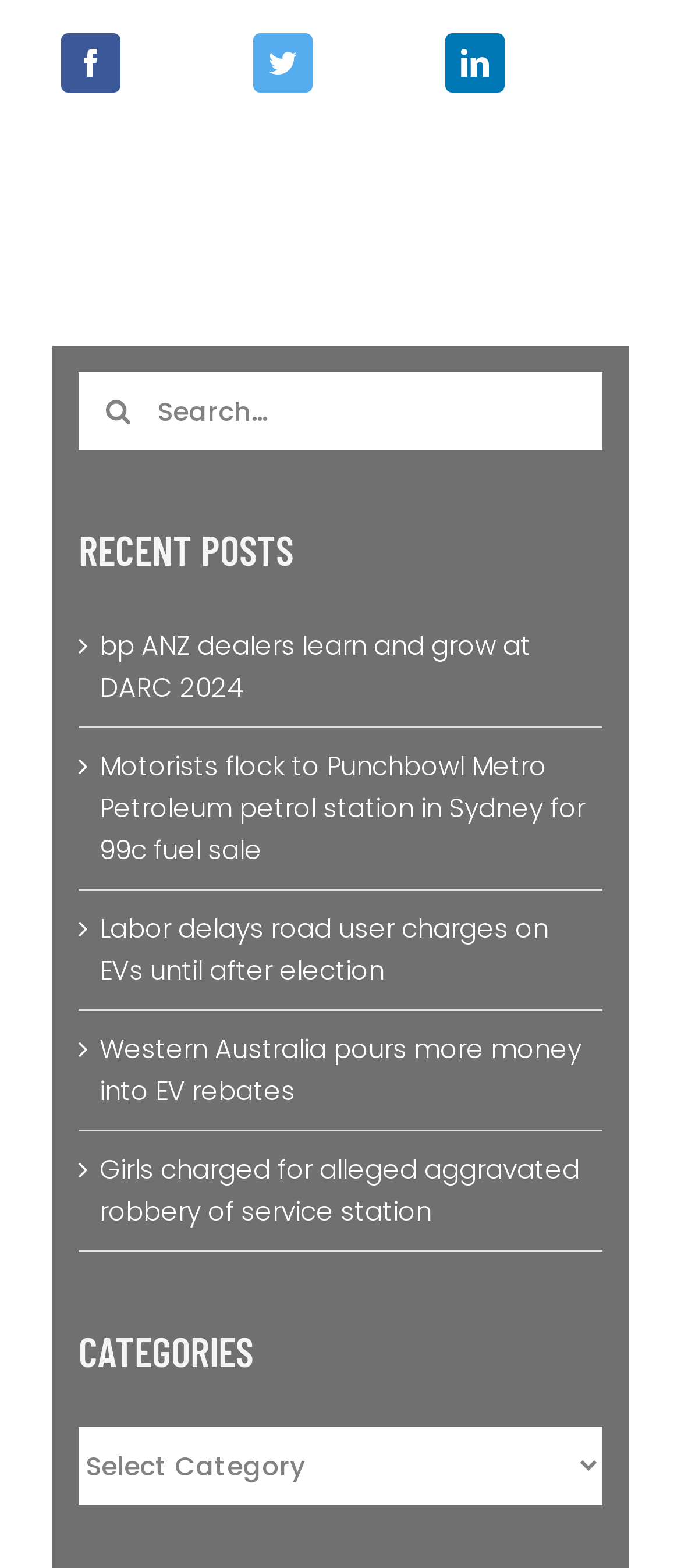What is the category selection dropdown for?
Based on the image, please offer an in-depth response to the question.

The combobox labeled 'CATEGORIES' is located at the bottom of the webpage, and it is likely used to filter the posts by category, allowing users to select a specific category to view related posts.